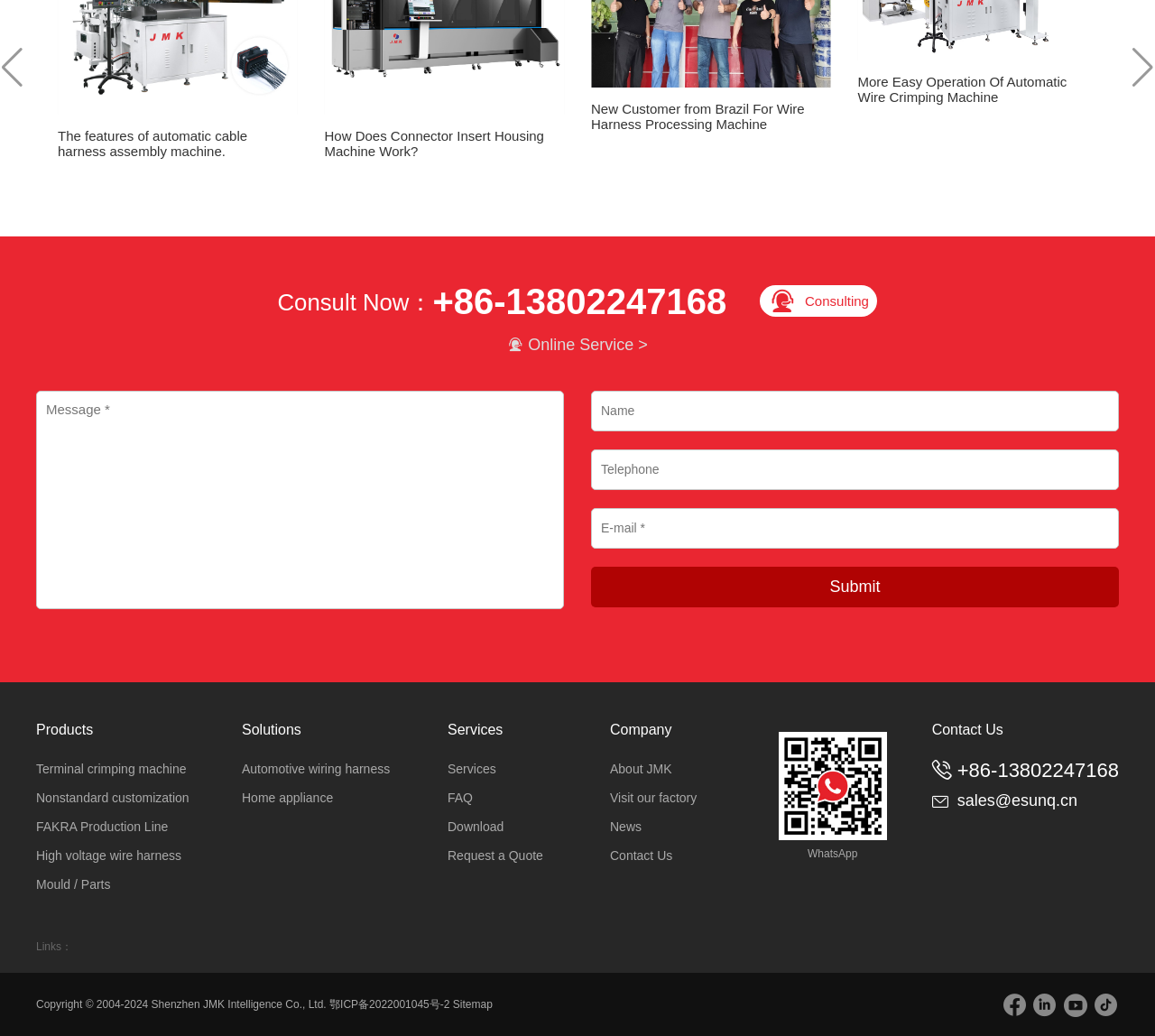Determine the bounding box of the UI element mentioned here: " +86-13802247168". The coordinates must be in the format [left, top, right, bottom] with values ranging from 0 to 1.

[0.807, 0.733, 0.969, 0.755]